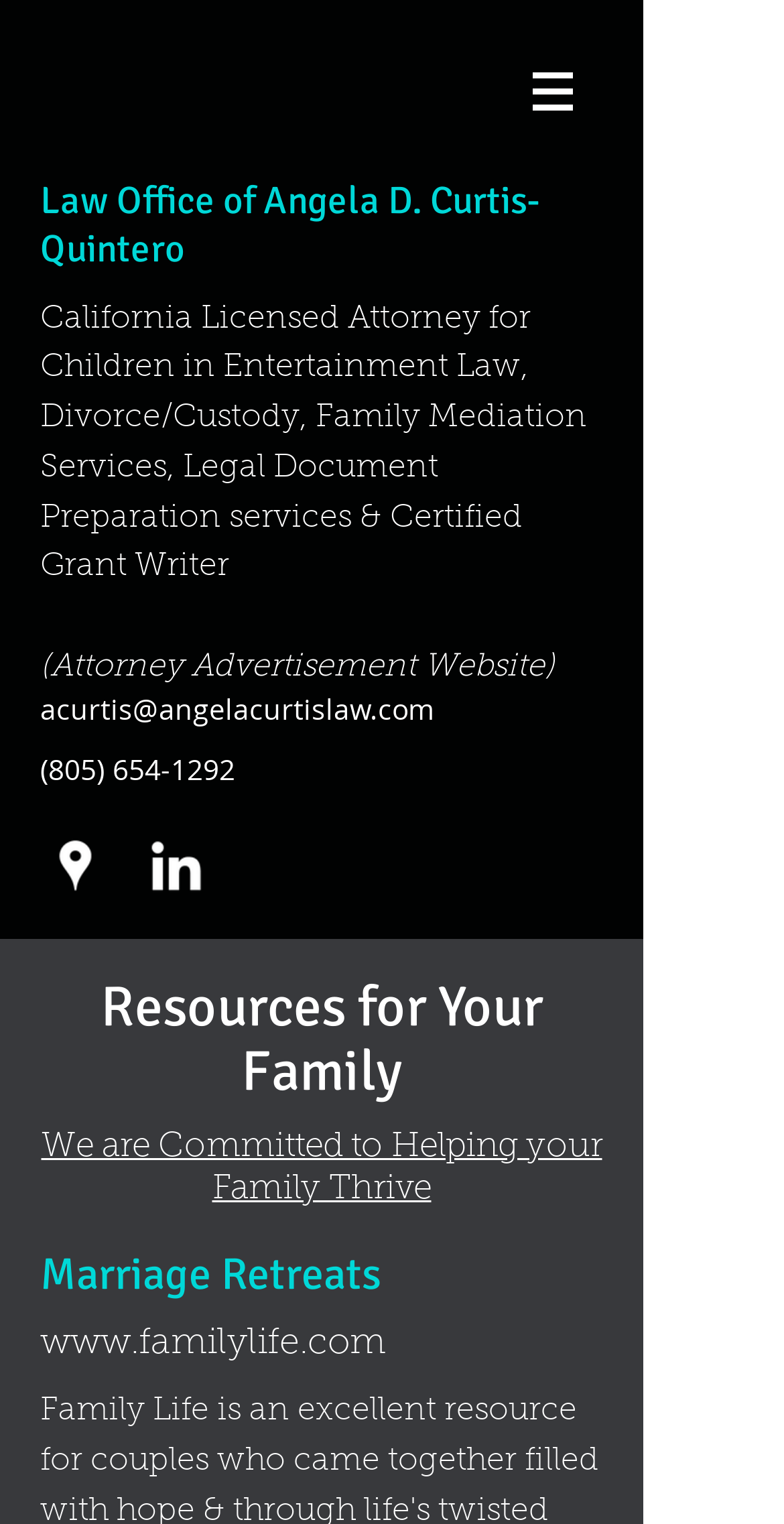Locate the bounding box coordinates of the UI element described by: "(805) 654-1292". Provide the coordinates as four float numbers between 0 and 1, formatted as [left, top, right, bottom].

[0.051, 0.492, 0.3, 0.517]